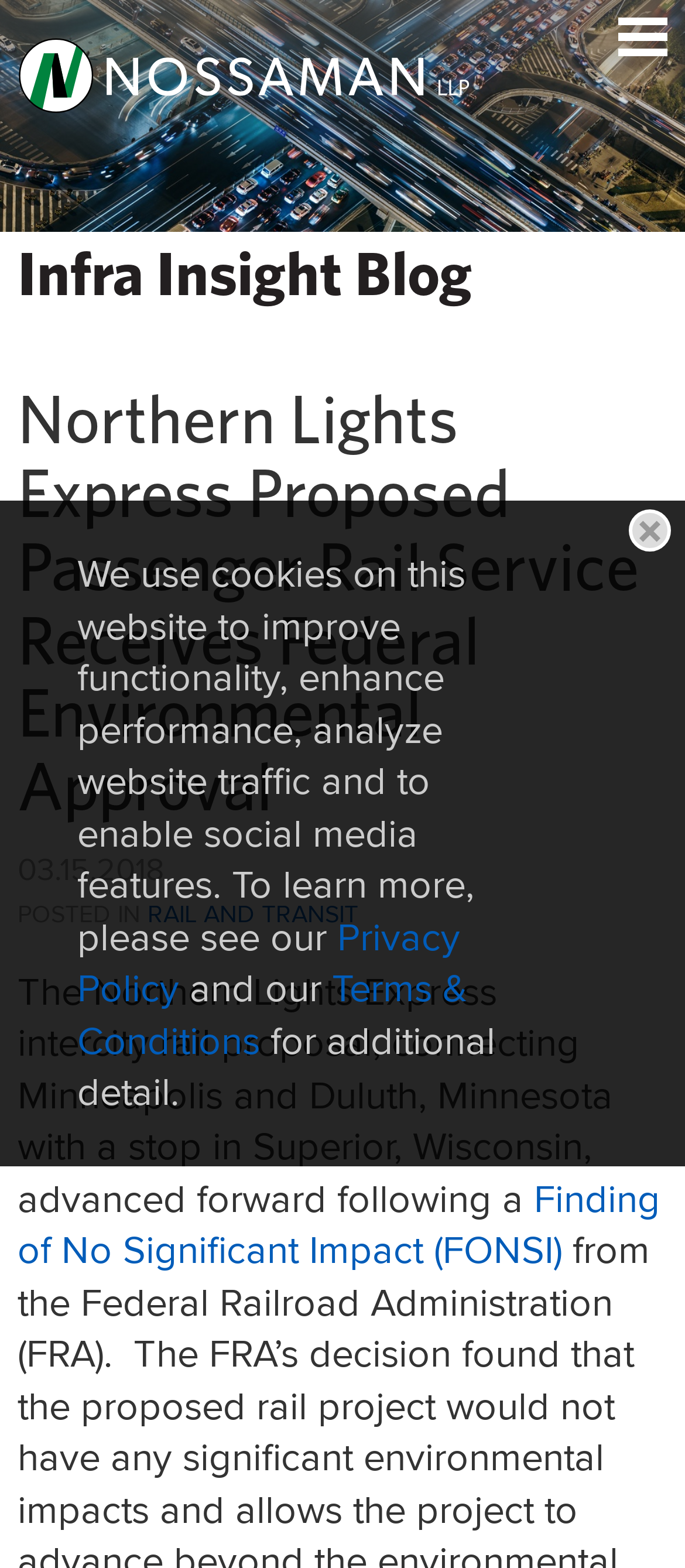Could you please study the image and provide a detailed answer to the question:
What is the name of the document mentioned in the blog post?

The name of the document mentioned in the blog post can be found in the middle of the blog post, where there is a link element with the text 'Finding of No Significant Impact (FONSI)'.